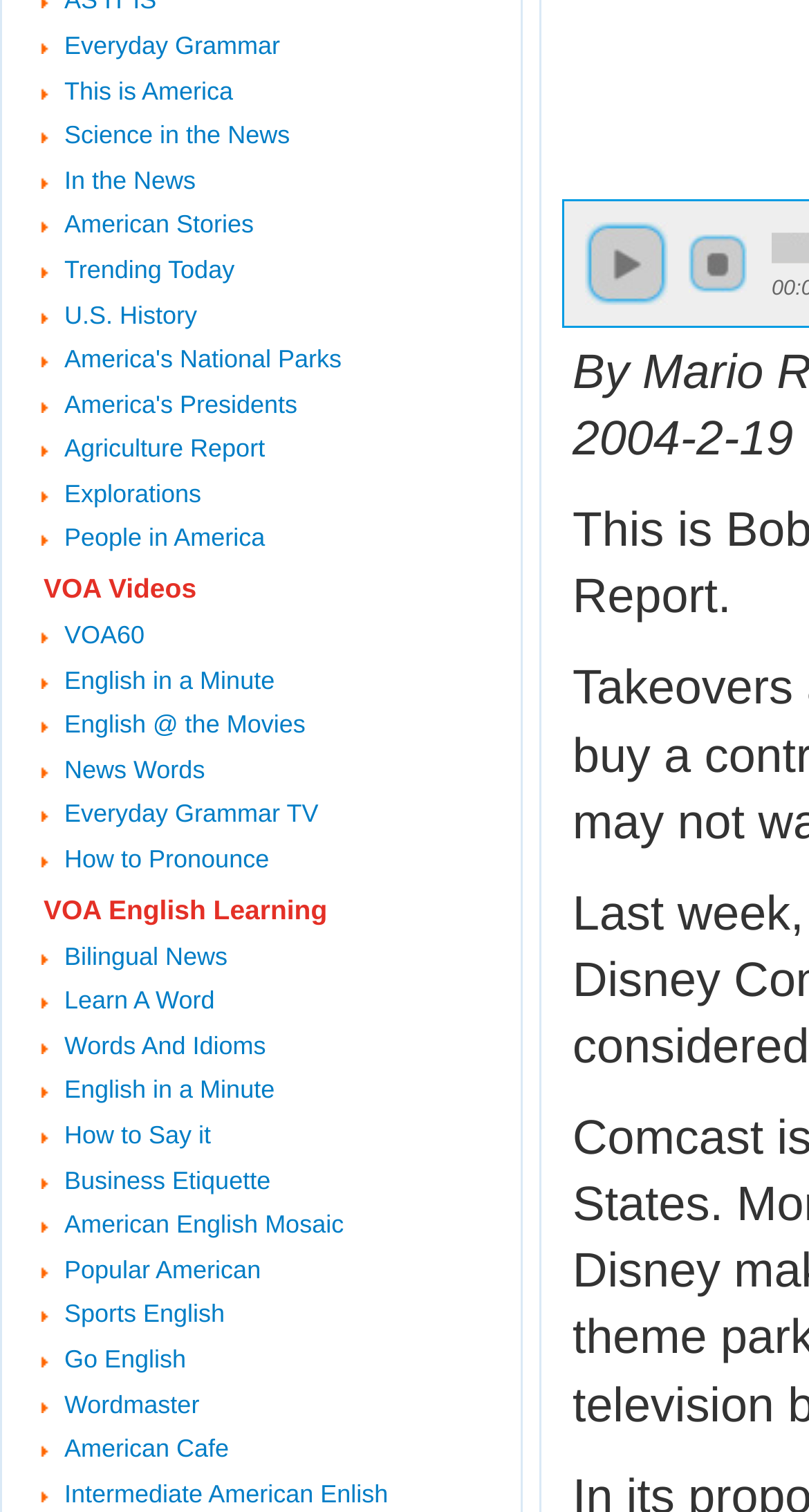Extract the bounding box coordinates of the UI element described: "Words And Idioms". Provide the coordinates in the format [left, top, right, bottom] with values ranging from 0 to 1.

[0.079, 0.682, 0.329, 0.701]